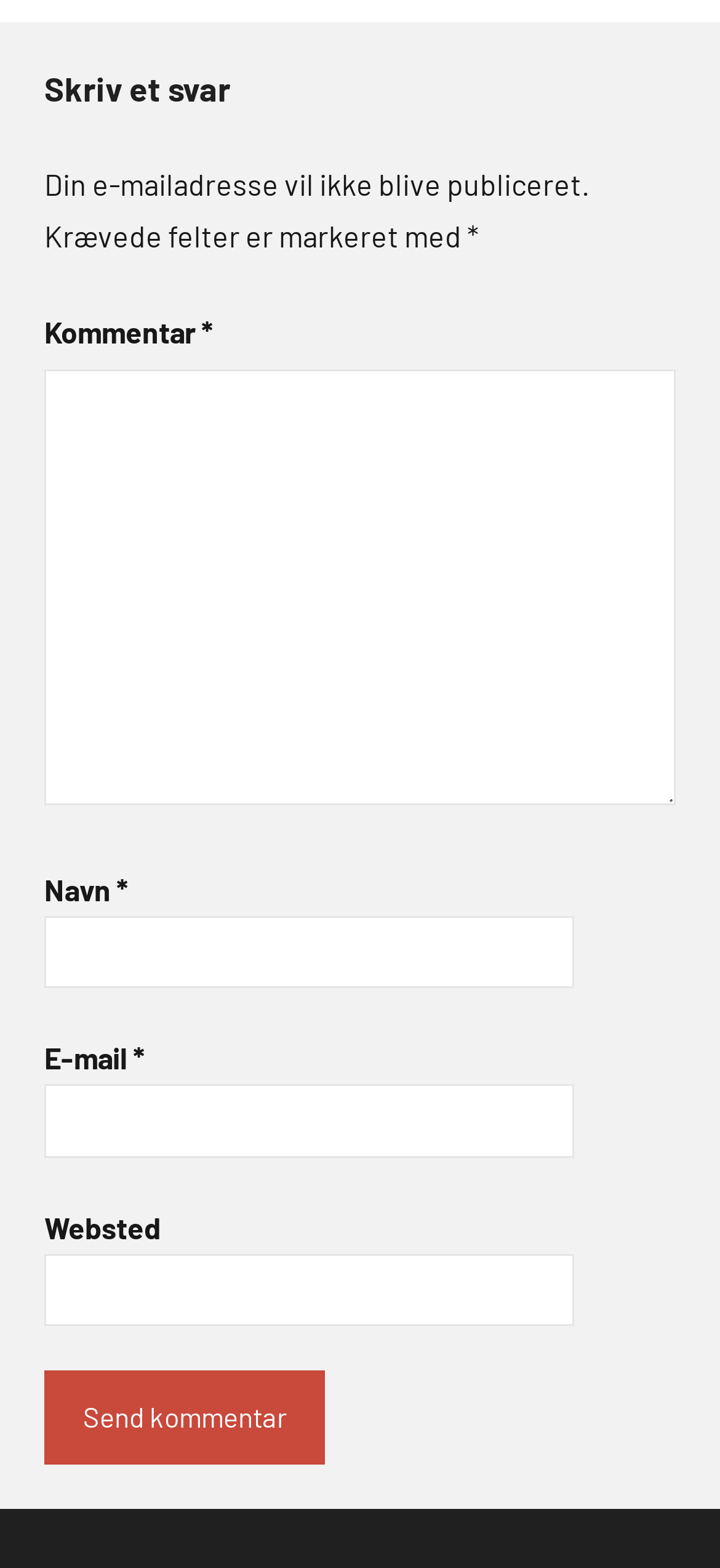Provide the bounding box coordinates of the HTML element this sentence describes: "parent_node: Navn * name="author"".

[0.062, 0.584, 0.798, 0.63]